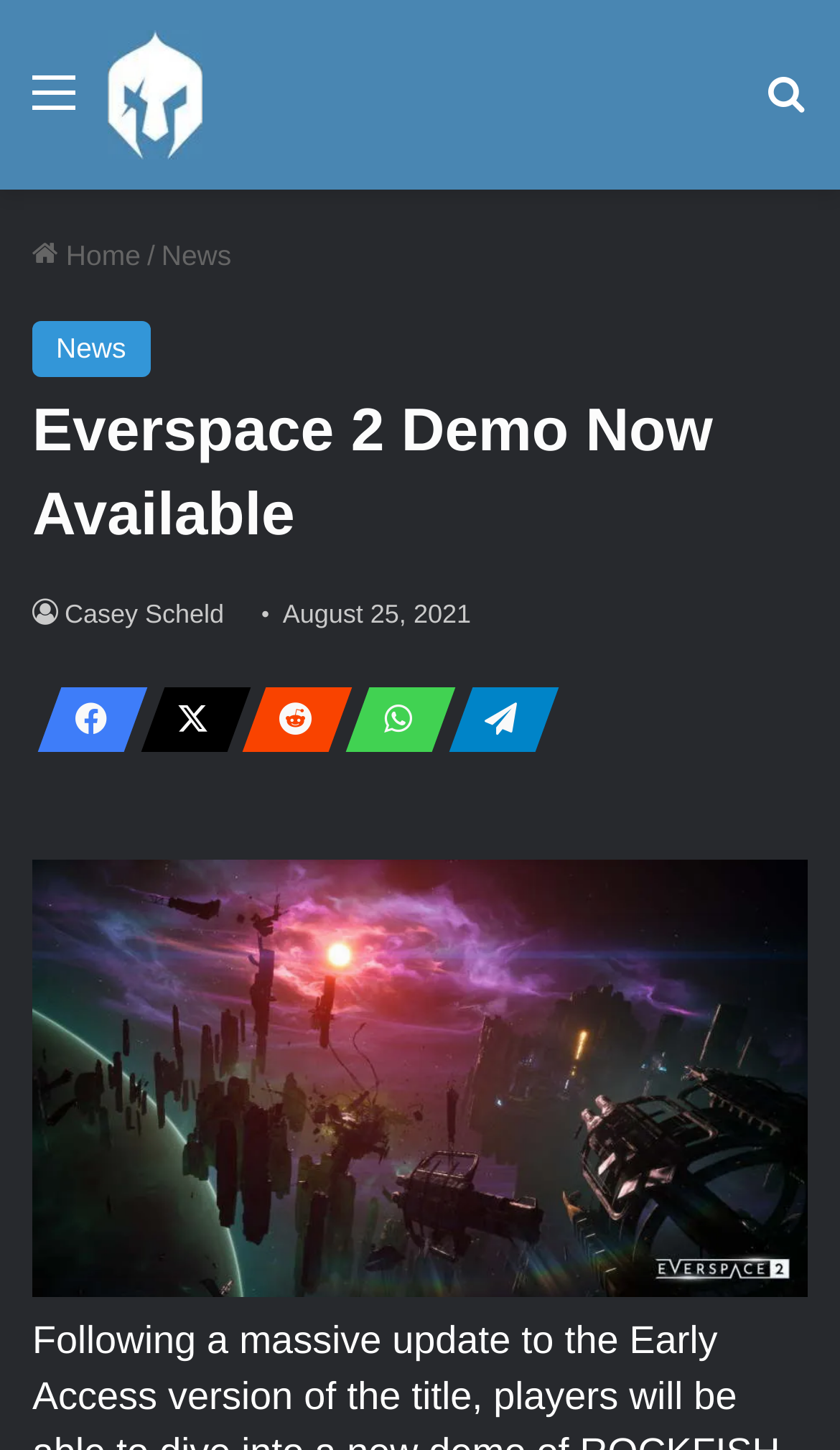Who is the author of the article?
Please provide a detailed and thorough answer to the question.

I found the author's name by looking at the static text element with the text 'Casey Scheld' which is located below the main heading of the article.